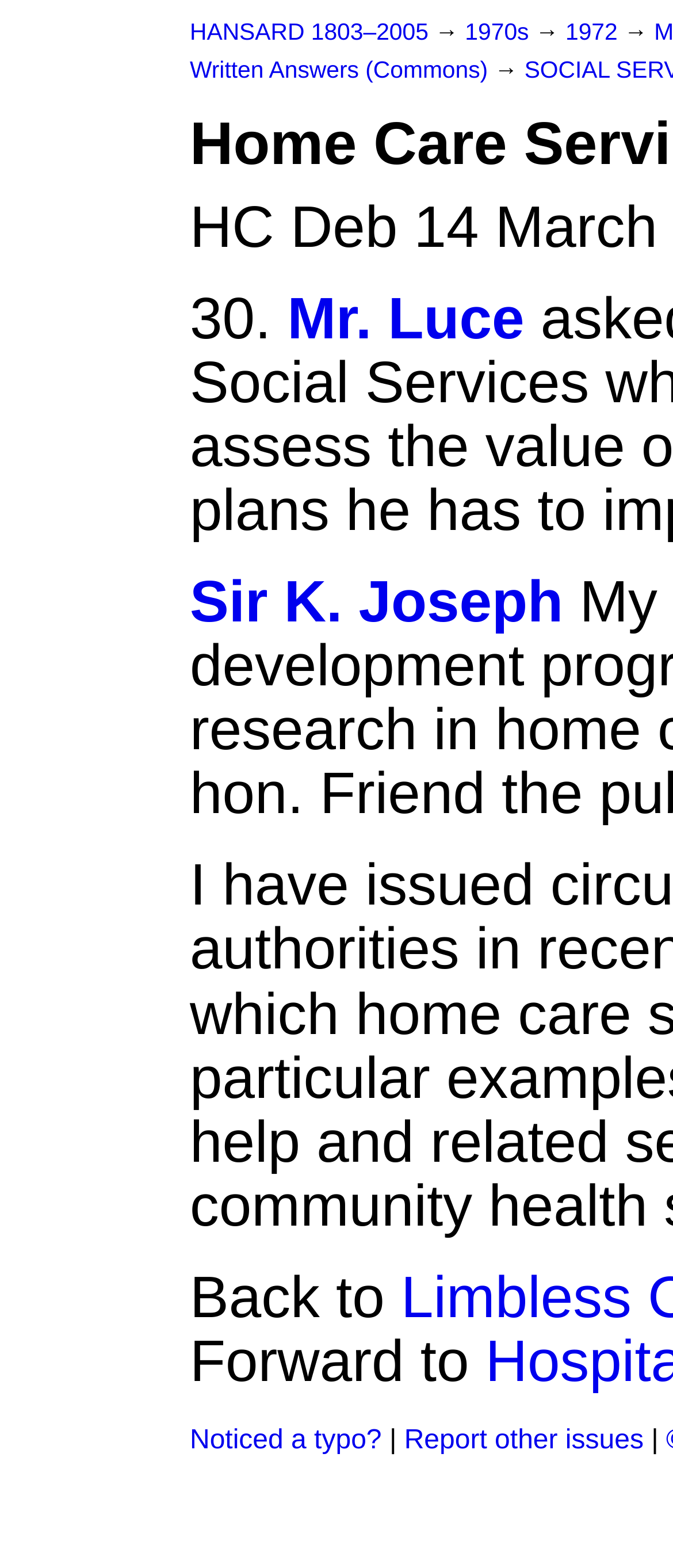Provide a single word or phrase answer to the question: 
What is the first link on the webpage?

HANSARD 1803–2005